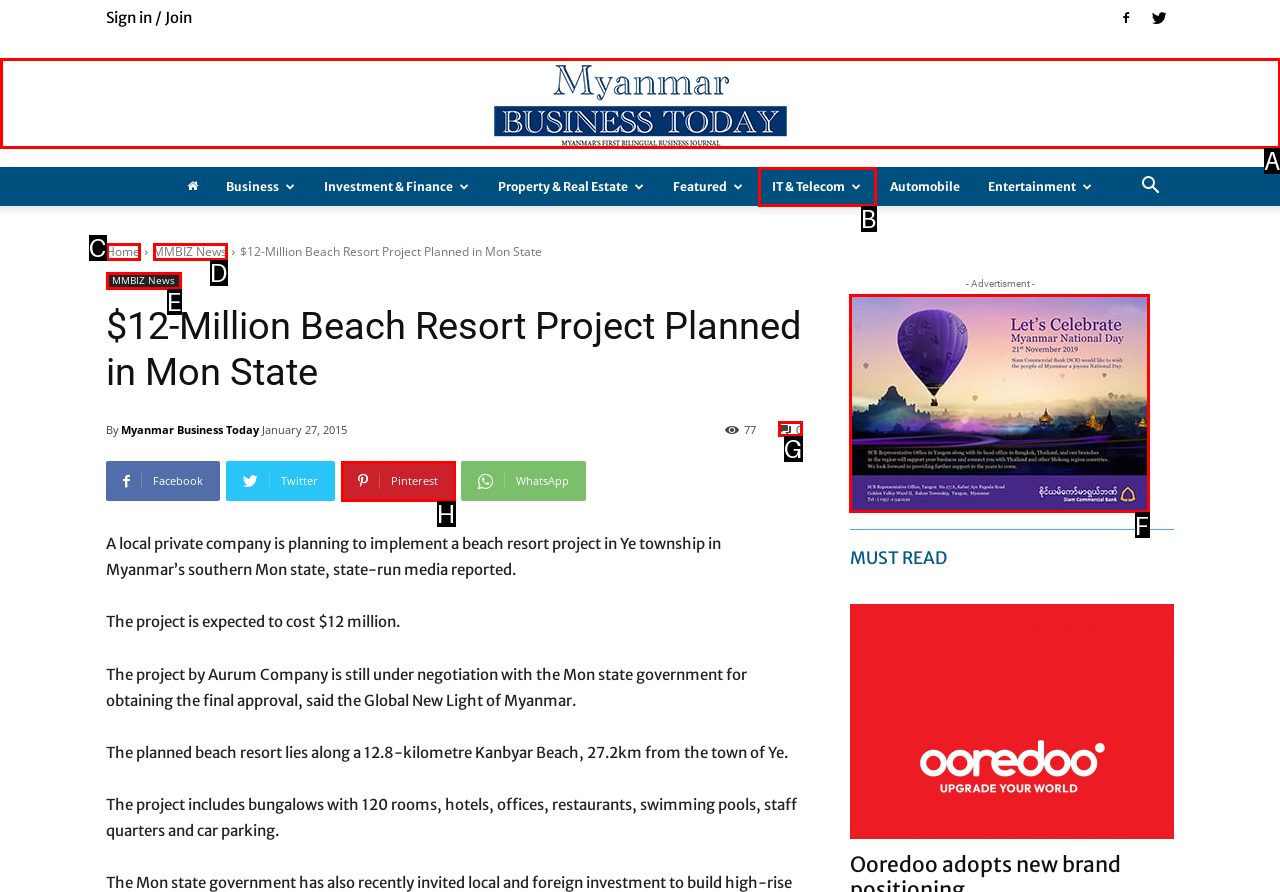Select the correct HTML element to complete the following task: View the advertisement
Provide the letter of the choice directly from the given options.

F